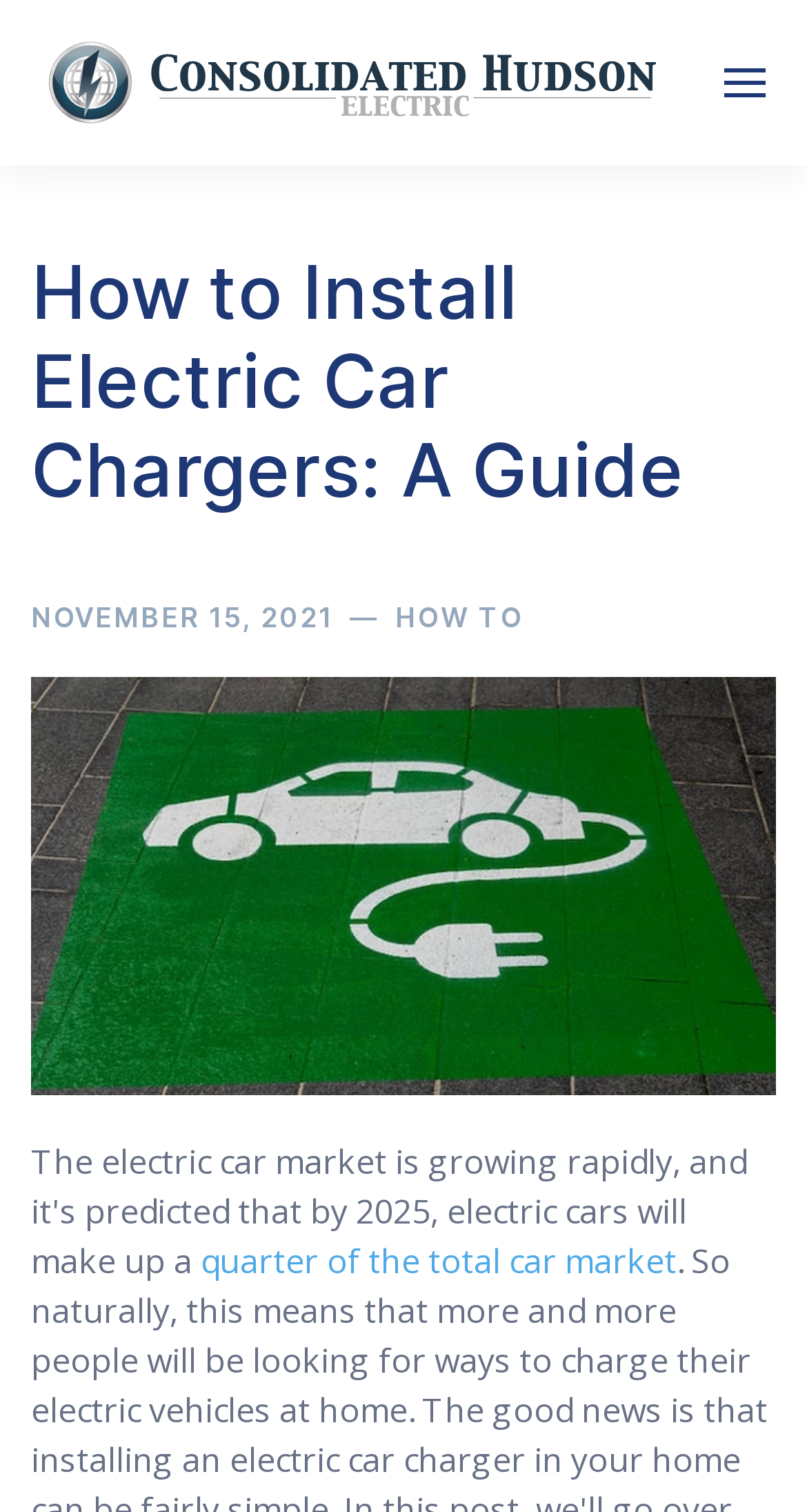Give a detailed explanation of the elements present on the webpage.

The webpage appears to be an article about electric cars, specifically focusing on installing electric car chargers. At the top left of the page, there is a logo of Consolidated Hudson Electric, which is a clickable link. To the right of the logo, there is a button to open a mobile menu, accompanied by a small icon.

Below the logo and mobile menu button, the main title of the article "How to Install Electric Car Chargers: A Guide" is prominently displayed. The title is followed by the date "NOVEMBER 15, 2021" and a separator. There is also a link to the "HOW TO" section.

The article itself seems to discuss the growing electric car market, mentioning that by 2025, electric cars will make up a quarter of the total car market. This sentence is broken into two parts, with the second part "quarter of the total car market" being a clickable link.

Overall, the webpage is structured with a clear hierarchy, with the logo and mobile menu at the top, followed by the title and date, and then the article content.